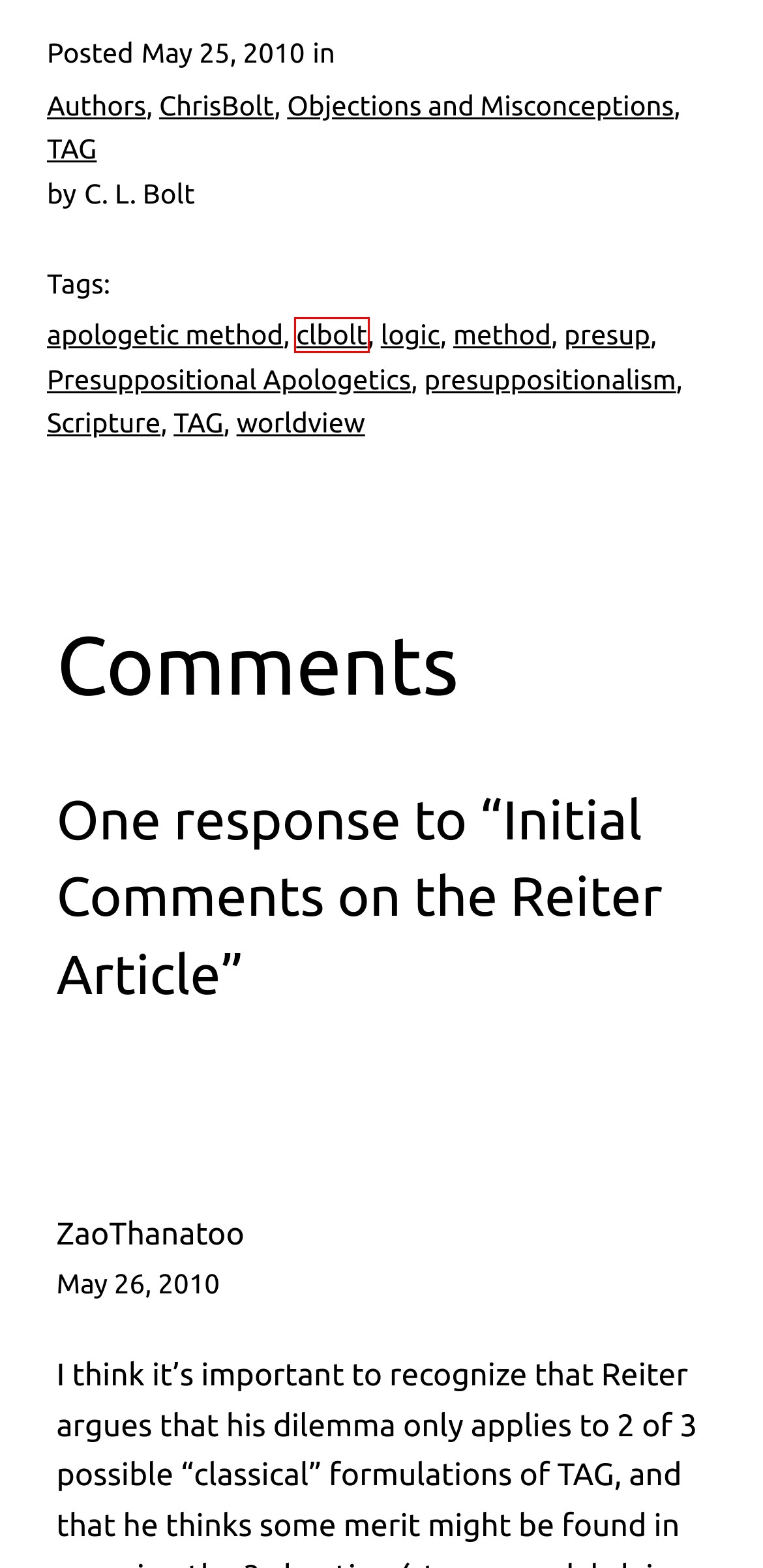You have a screenshot of a webpage with a red bounding box around an element. Identify the webpage description that best fits the new page that appears after clicking the selected element in the red bounding box. Here are the candidates:
A. method – Apologetics to the Glory of God
B. presuppositionalism – Apologetics to the Glory of God
C. worldview – Apologetics to the Glory of God
D. clbolt – Apologetics to the Glory of God
E. ChrisBolt – Apologetics to the Glory of God
F. TAG – Apologetics to the Glory of God
G. Scripture – Apologetics to the Glory of God
H. Authors – Apologetics to the Glory of God

D